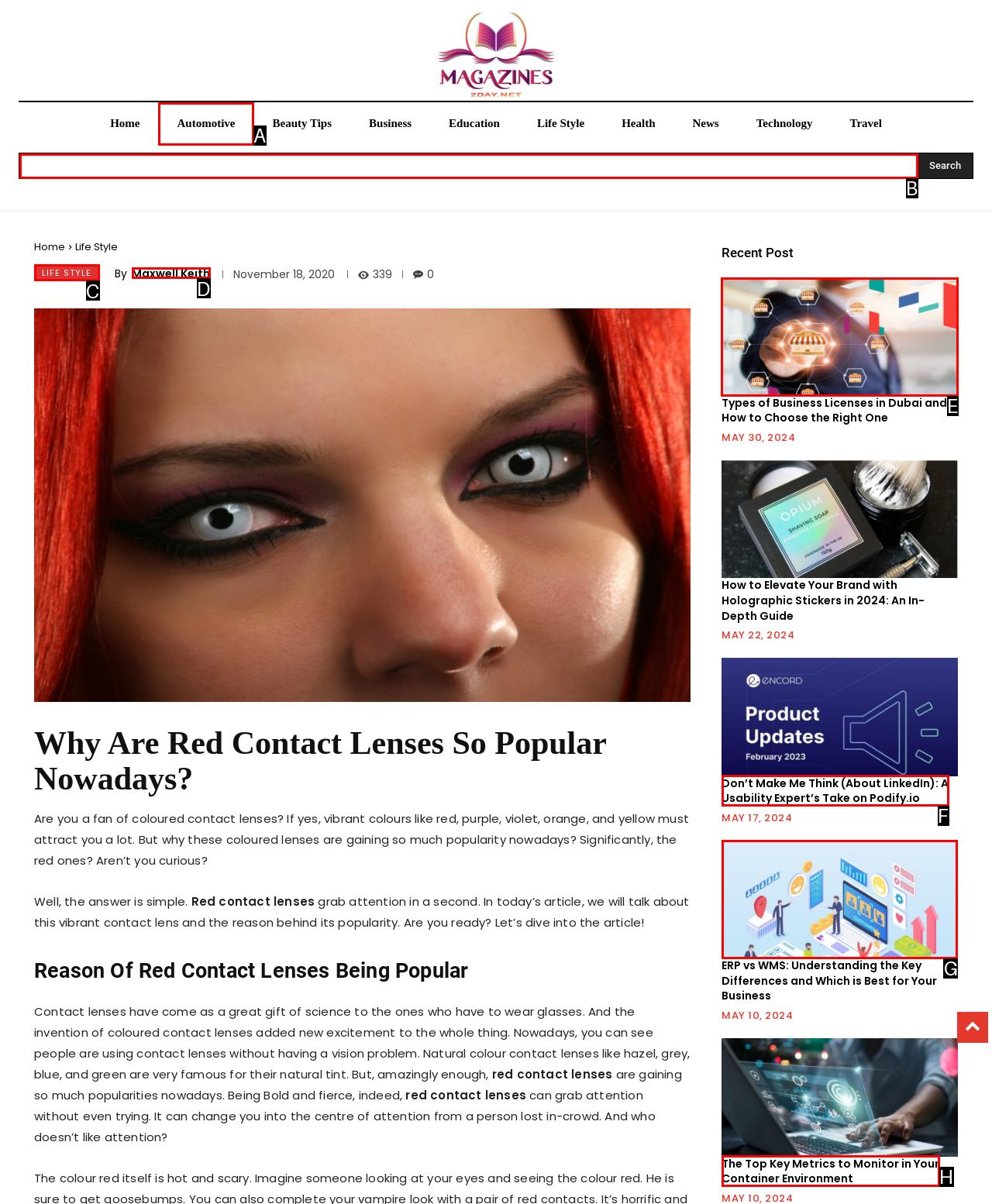Which HTML element should be clicked to complete the task: Check the link for Where to Stream Live 2024 UEFA Euro Online in Germany? Answer with the letter of the corresponding option.

None